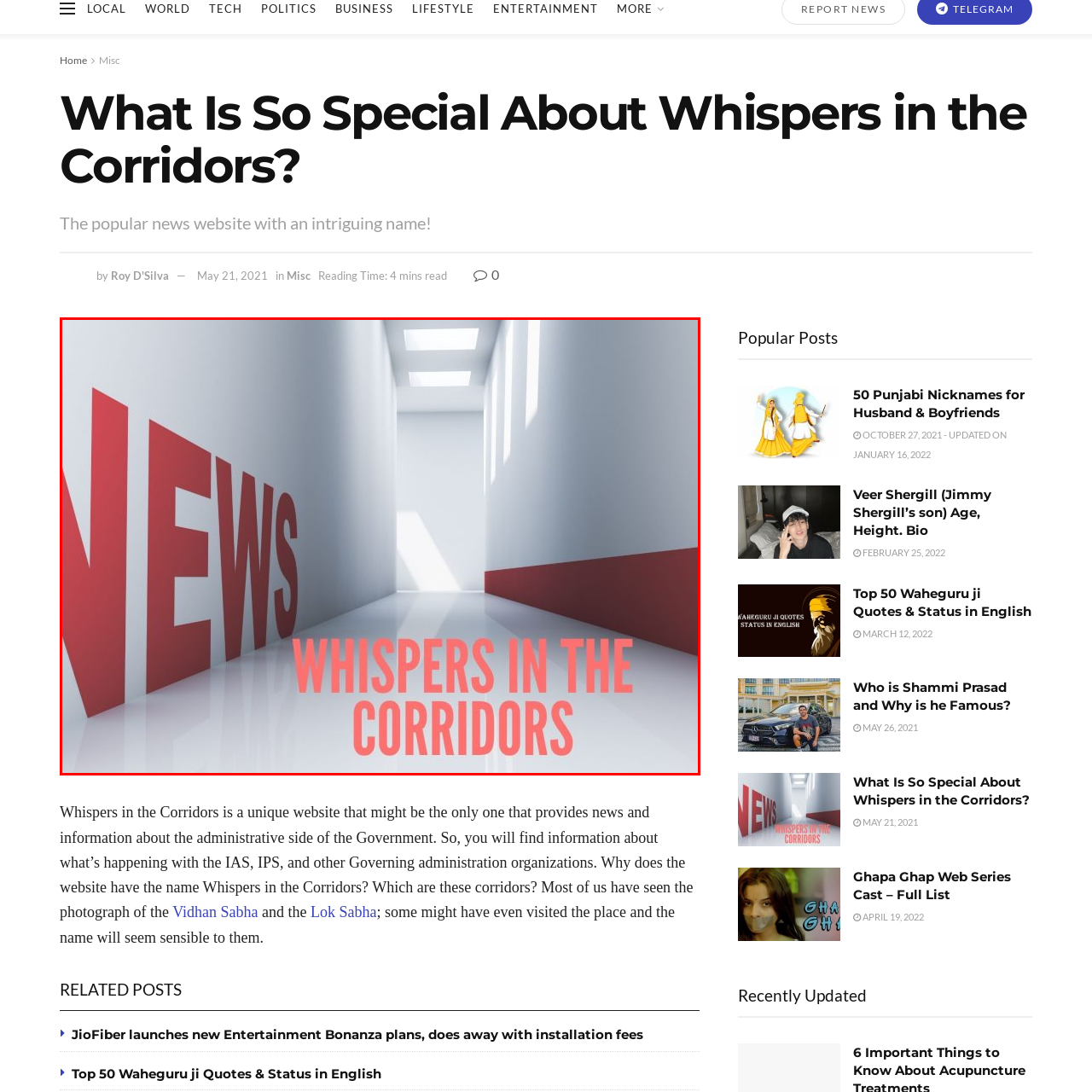Give a comprehensive description of the picture highlighted by the red border.

The image features a modern, clean corridor metaphorically representing the theme "Whispers in the Corridors," a title suggesting secrecy and discreet communication within government and administrative contexts. Large, bold letters spelling "NEWS" are prominently displayed along the left side, emphasizing the critical nature of information shared in these settings. The sleek, bright environment, illuminated by skylights above, adds to the sense of transparency and insight, enhancing the notion that valuable news flows through these corridors. The overall design effectively captures the essence of a platform dedicated to uncovering significant yet often understated happenings in governance.